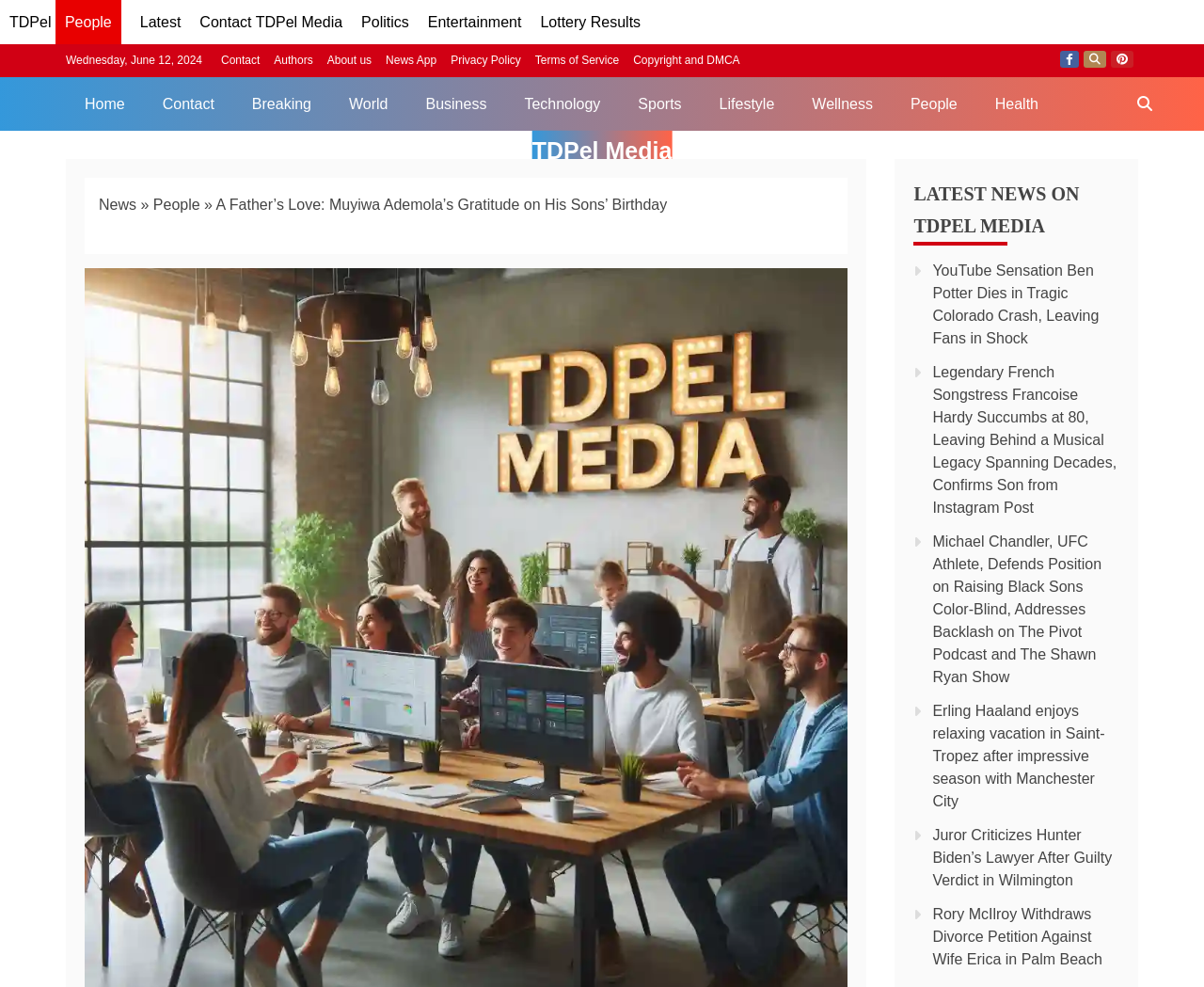Respond concisely with one word or phrase to the following query:
How many social media links are displayed on the webpage?

3